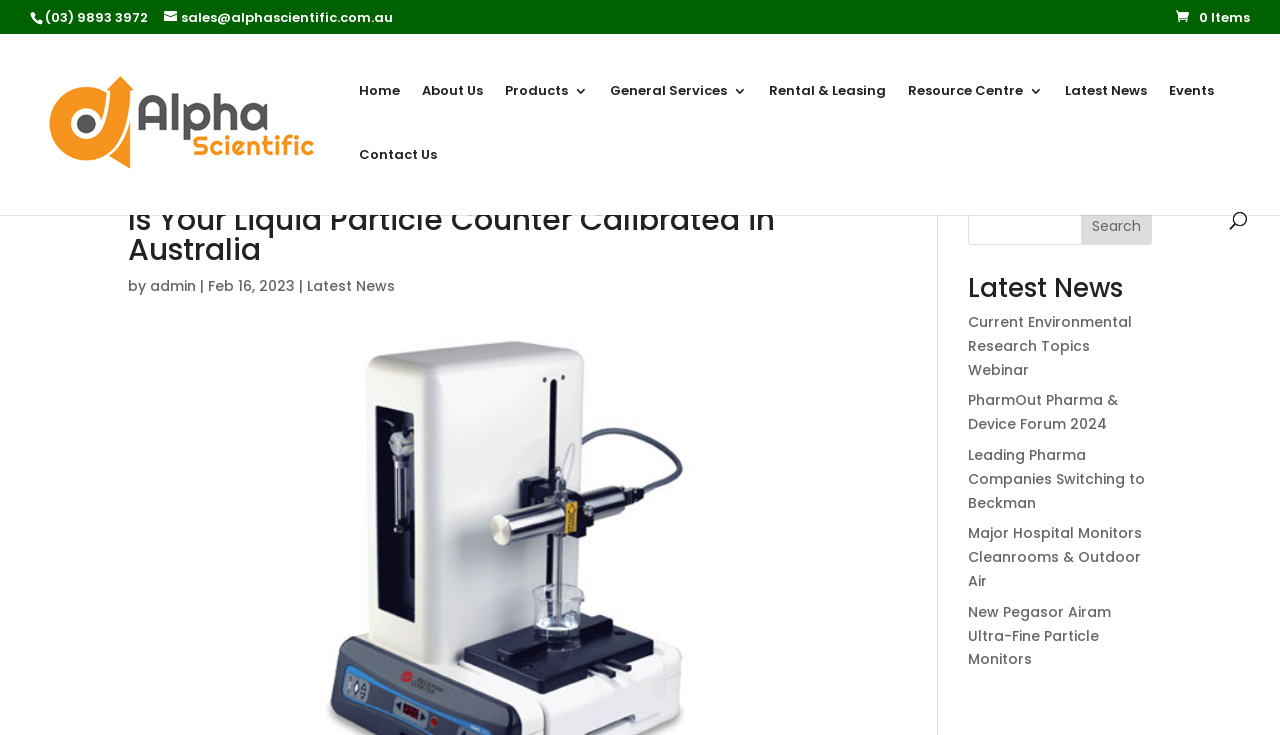Identify the bounding box coordinates of the section to be clicked to complete the task described by the following instruction: "Search for something". The coordinates should be four float numbers between 0 and 1, formatted as [left, top, right, bottom].

[0.053, 0.045, 0.953, 0.048]